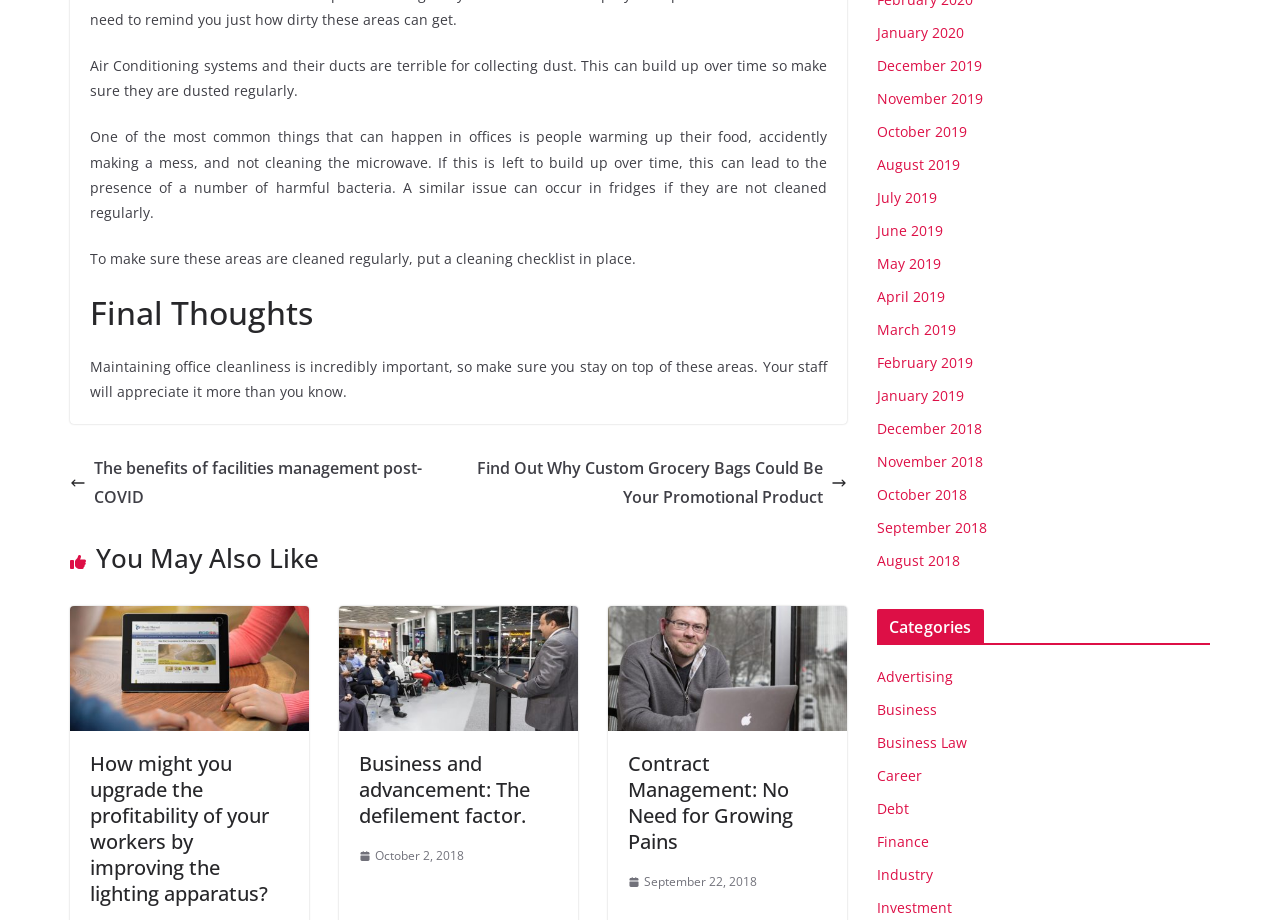Please identify the bounding box coordinates of the clickable area that will fulfill the following instruction: "Find out why custom grocery bags could be your promotional product". The coordinates should be in the format of four float numbers between 0 and 1, i.e., [left, top, right, bottom].

[0.366, 0.494, 0.662, 0.556]